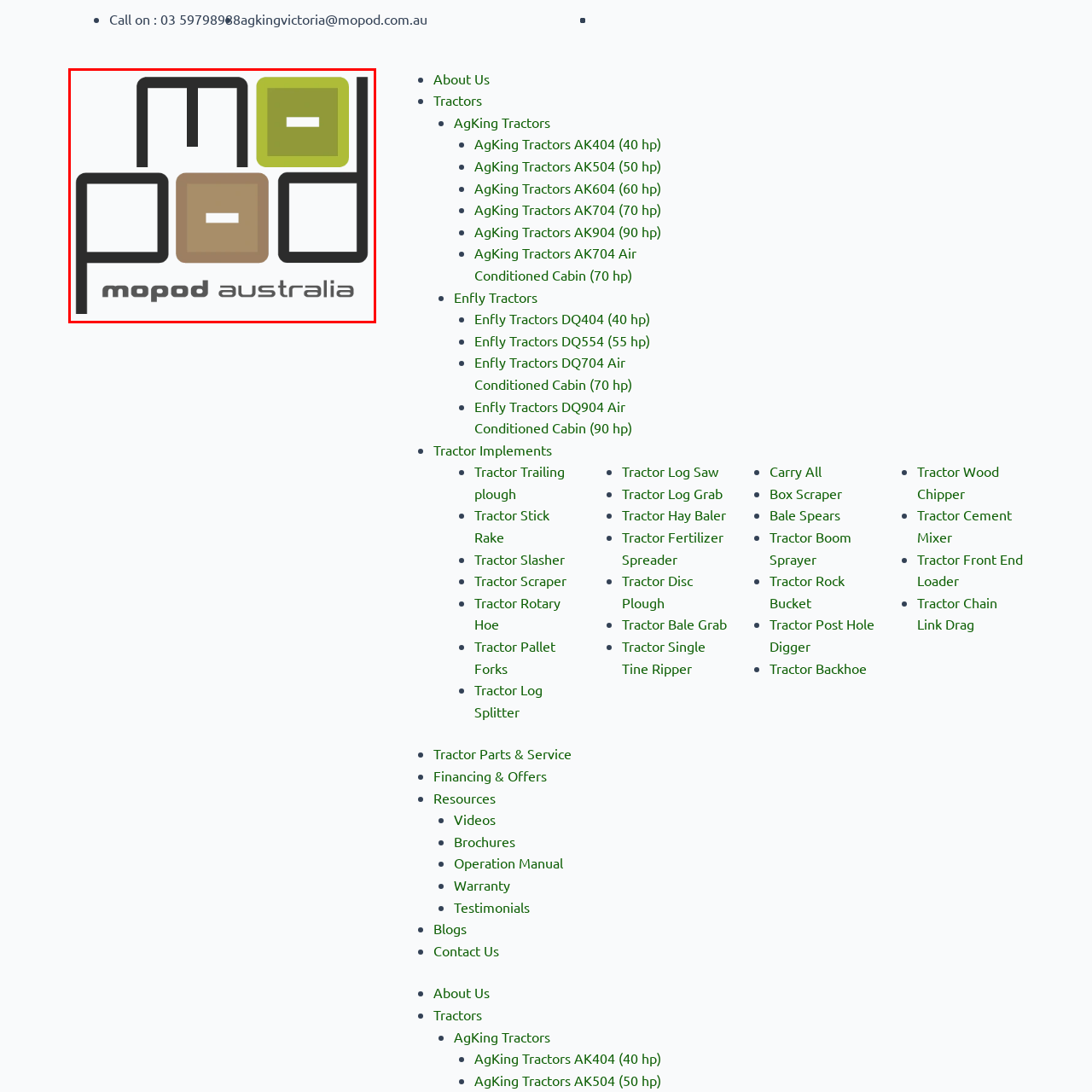Explain in detail the content of the image enclosed by the red outline.

The image features the logo of "Mopod Australia," prominently displaying the name "mopod" in a modern, stylized font. The logo incorporates geometric shapes, using a combination of earthy tones such as brown and green, alongside bold black outlines that form the letters. The design emphasizes a contemporary aesthetic, reflecting the innovative services offered by Mopod Australia. The tagline "mopod australia" is situated beneath the main logo, reinforcing the brand identity. This logo is central to the company's visual representation, symbolizing its commitment to customer engagement through advanced services, including the use of virtual reality.